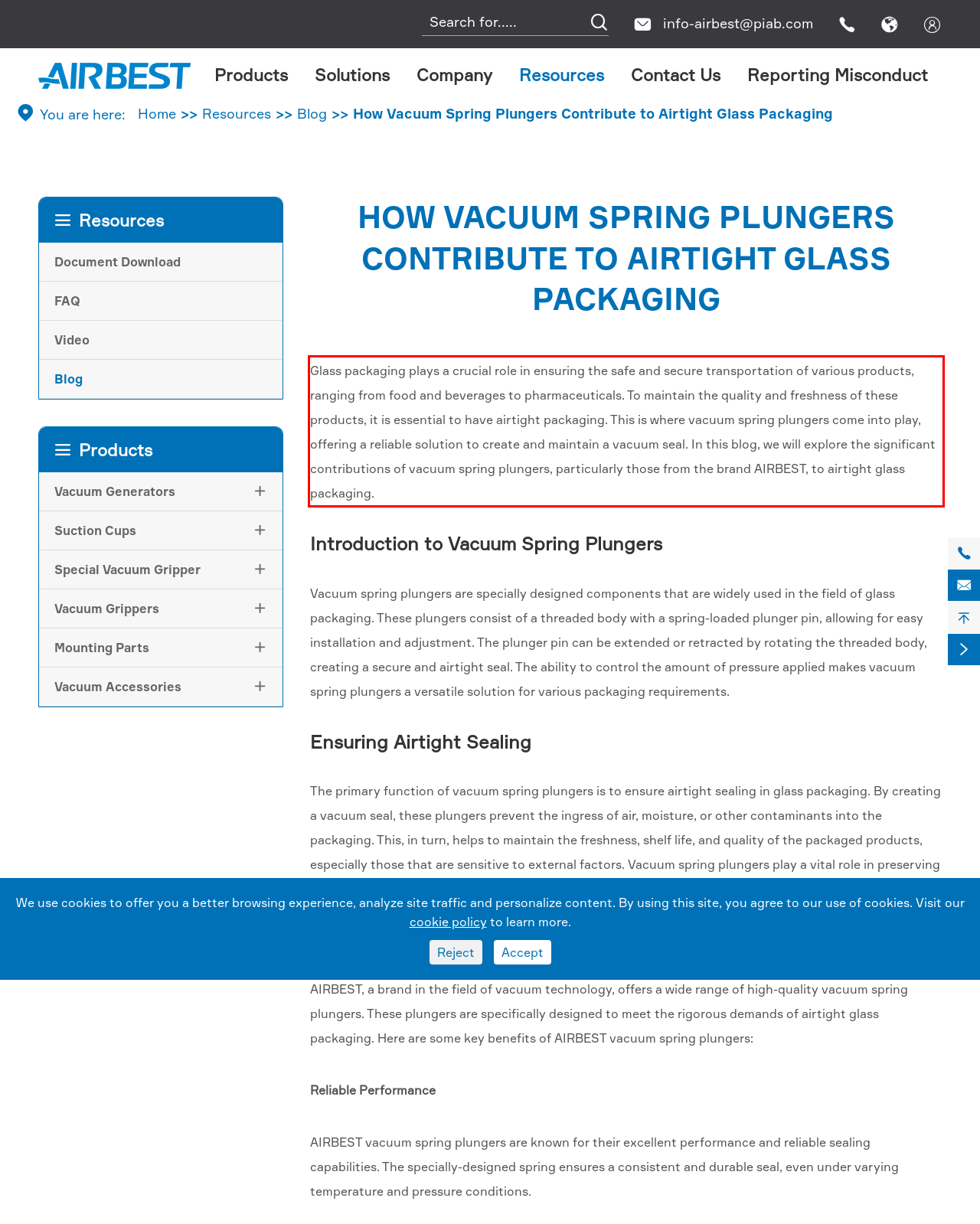Using the webpage screenshot, recognize and capture the text within the red bounding box.

Glass packaging plays a crucial role in ensuring the safe and secure transportation of various products, ranging from food and beverages to pharmaceuticals. To maintain the quality and freshness of these products, it is essential to have airtight packaging. This is where vacuum spring plungers come into play, offering a reliable solution to create and maintain a vacuum seal. In this blog, we will explore the significant contributions of vacuum spring plungers, particularly those from the brand AIRBEST, to airtight glass packaging.